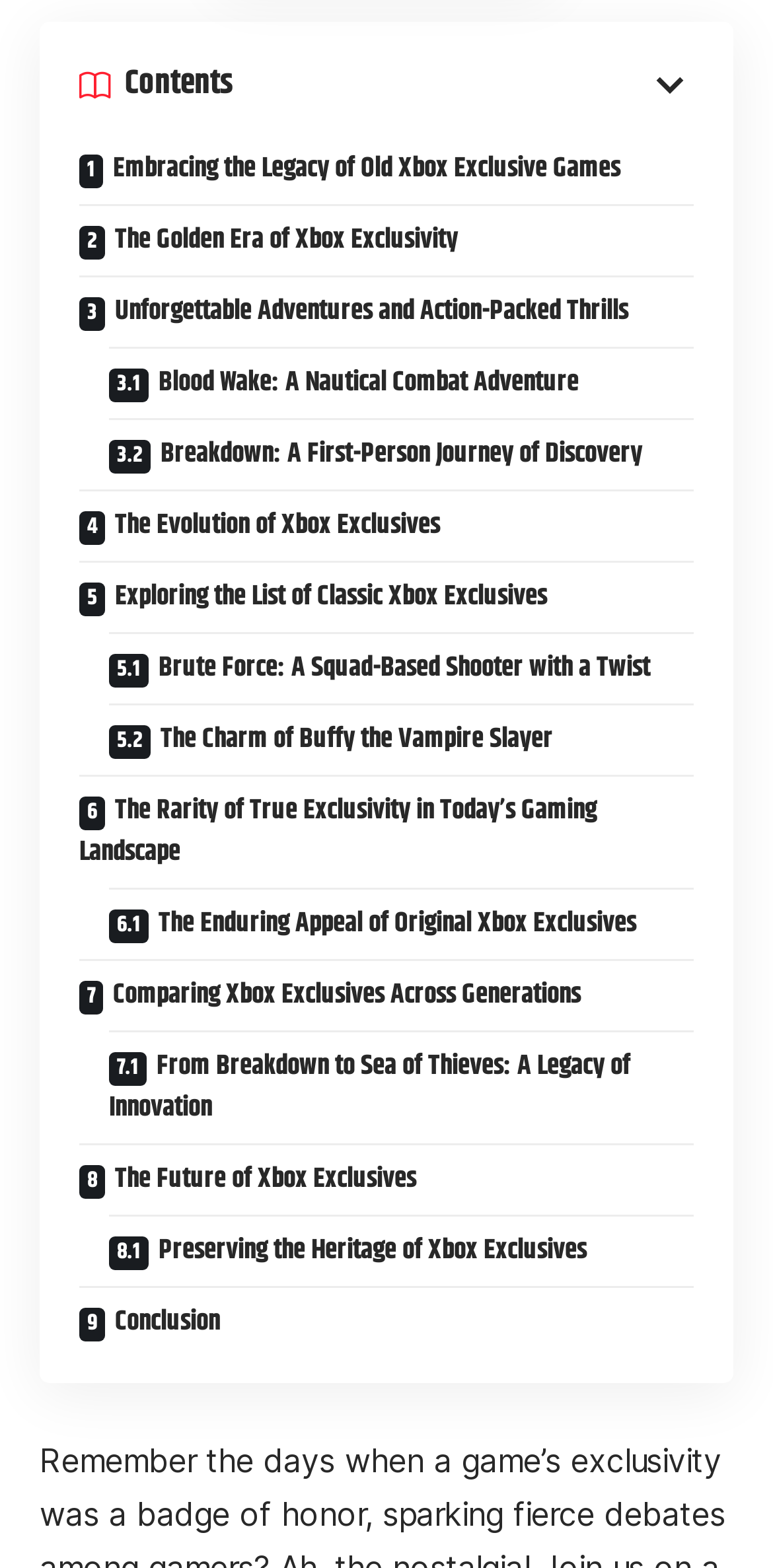Refer to the image and provide a thorough answer to this question:
What is the title of the first link?

The first link on the webpage has the text 'Embracing the Legacy of Old Xbox Exclusive Games', which is its title.